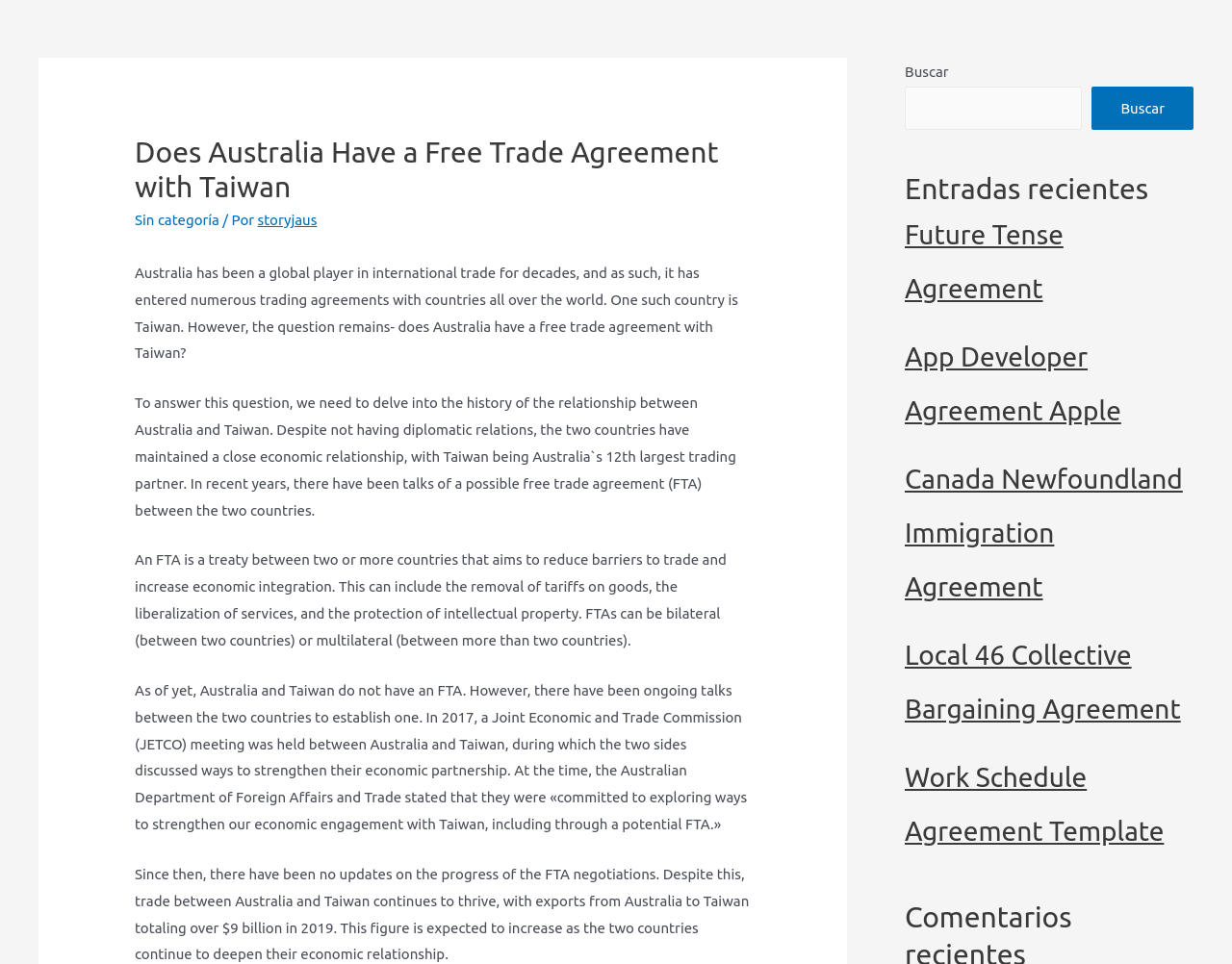Please provide a comprehensive response to the question based on the details in the image: What is the 12th largest trading partner of Australia?

According to the webpage, despite not having diplomatic relations, Australia and Taiwan have maintained a close economic relationship, with Taiwan being Australia's 12th largest trading partner.